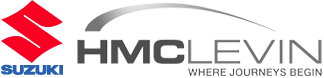What color is the Suzuki logo?
Kindly offer a comprehensive and detailed response to the question.

The Suzuki logo is prominently displayed on the left side of the image, and it is red in color, symbolizing reliability and innovation, which are key aspects of the Suzuki brand.